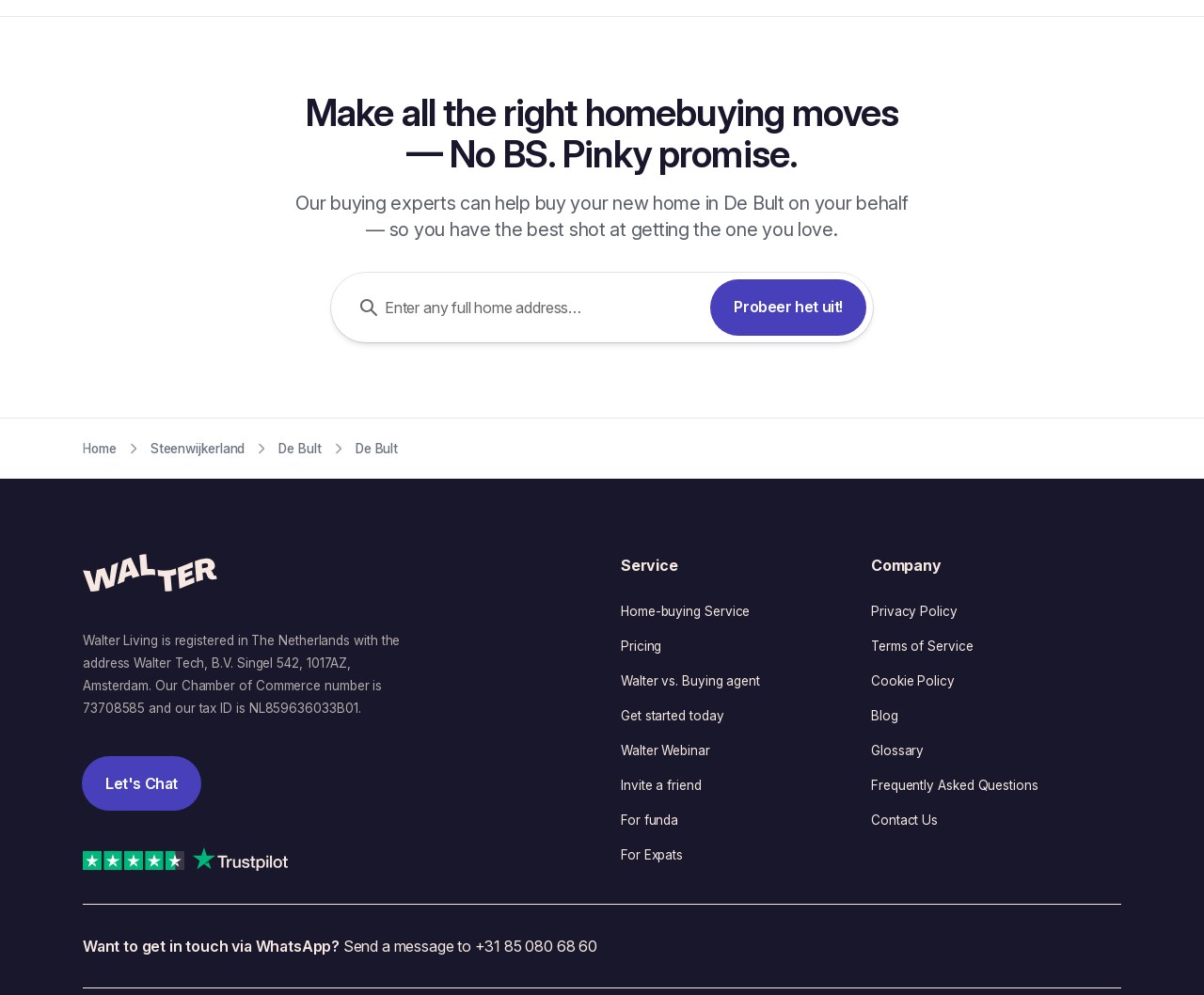Using the provided description: "De Bult", find the bounding box coordinates of the corresponding UI element. The output should be four float numbers between 0 and 1, in the format [left, top, right, bottom].

[0.295, 0.44, 0.331, 0.462]